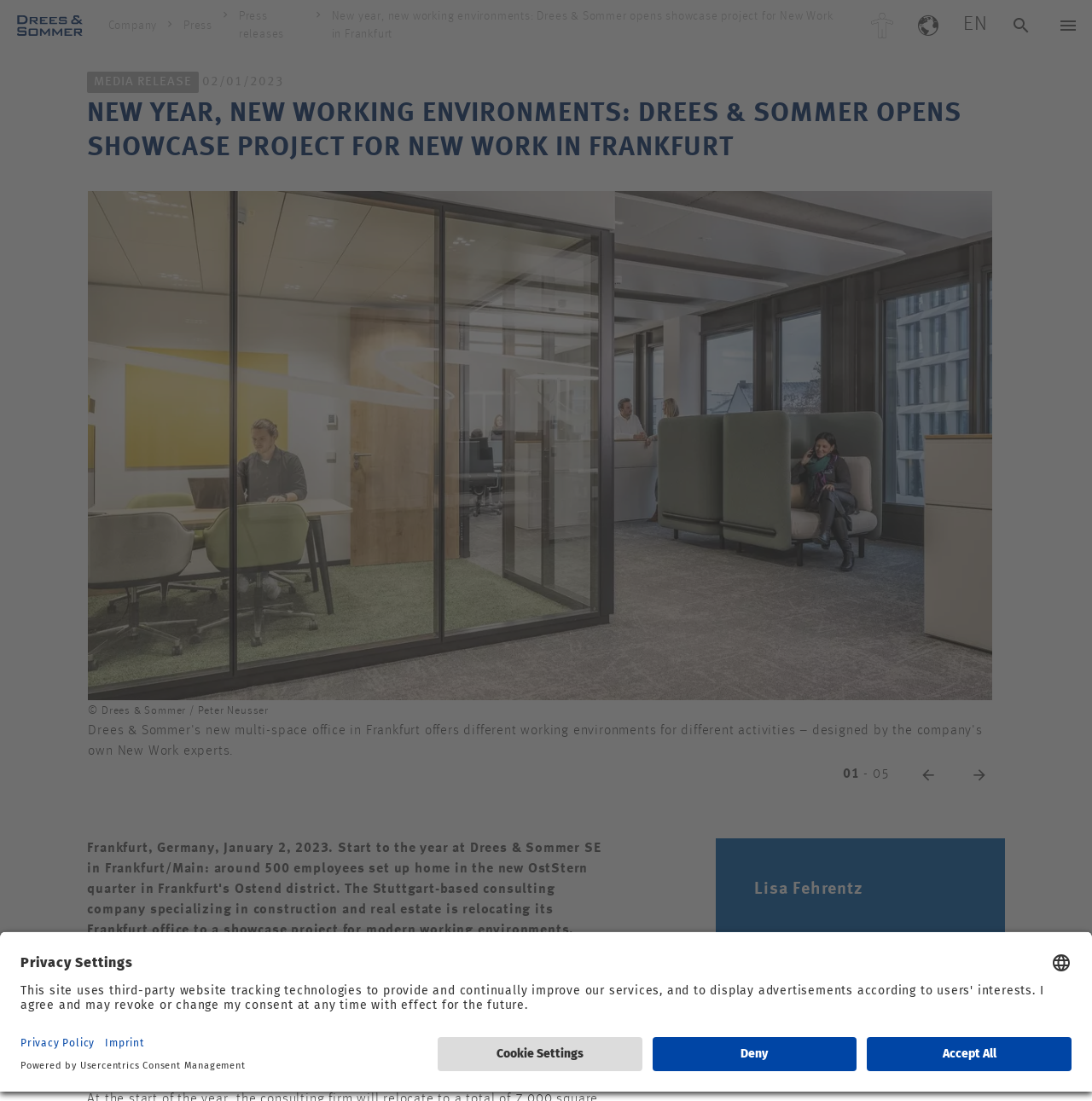Locate the bounding box coordinates of the item that should be clicked to fulfill the instruction: "Click the 'Select language' button".

[0.962, 0.865, 0.981, 0.884]